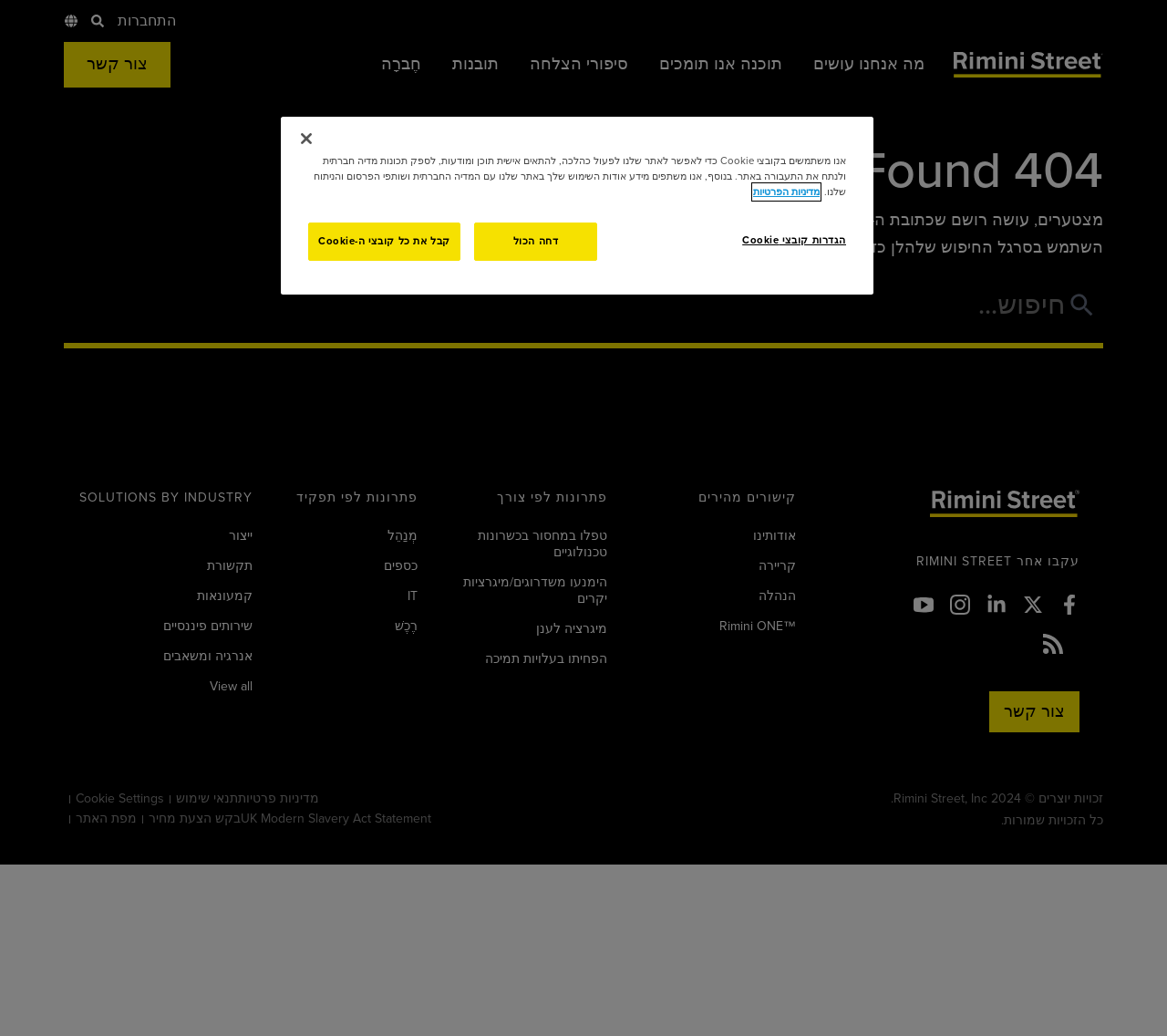Please find and generate the text of the main header of the webpage.

404 Page Not Found